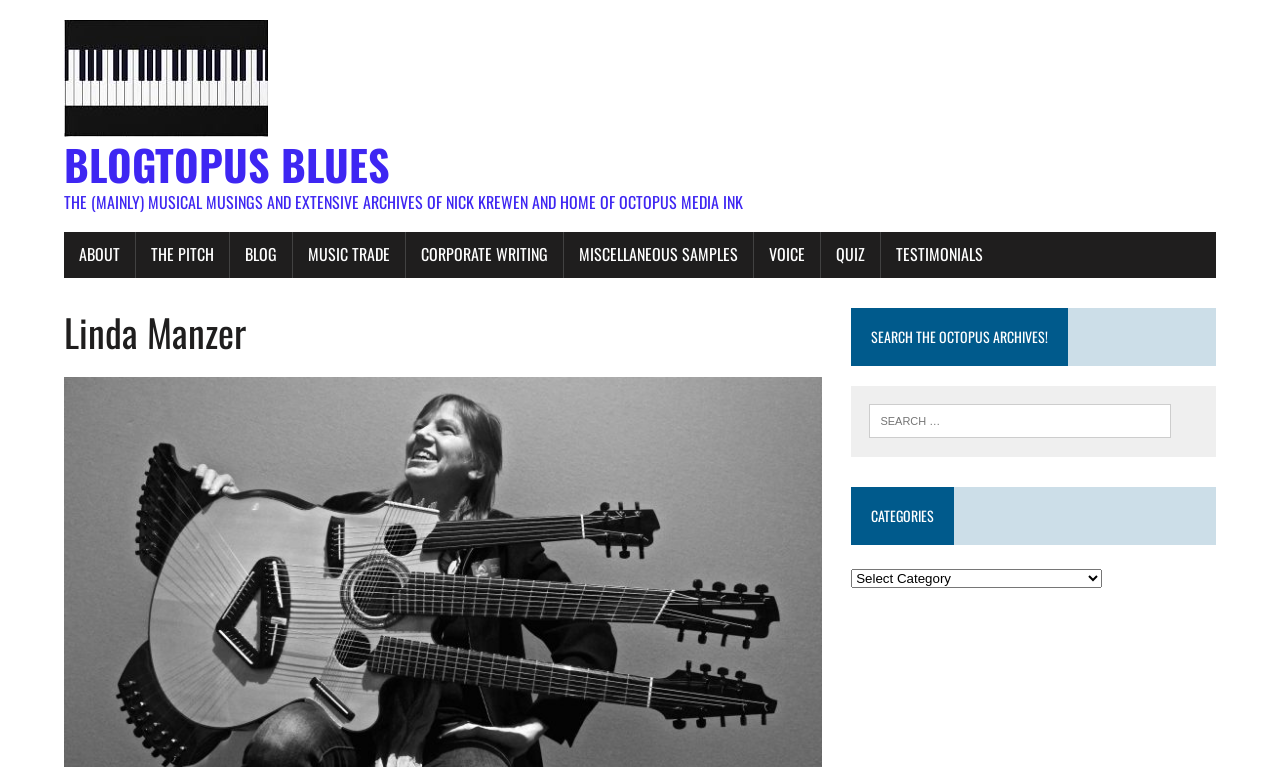Determine the bounding box coordinates for the HTML element mentioned in the following description: "Miscellaneous Samples". The coordinates should be a list of four floats ranging from 0 to 1, represented as [left, top, right, bottom].

[0.441, 0.303, 0.588, 0.362]